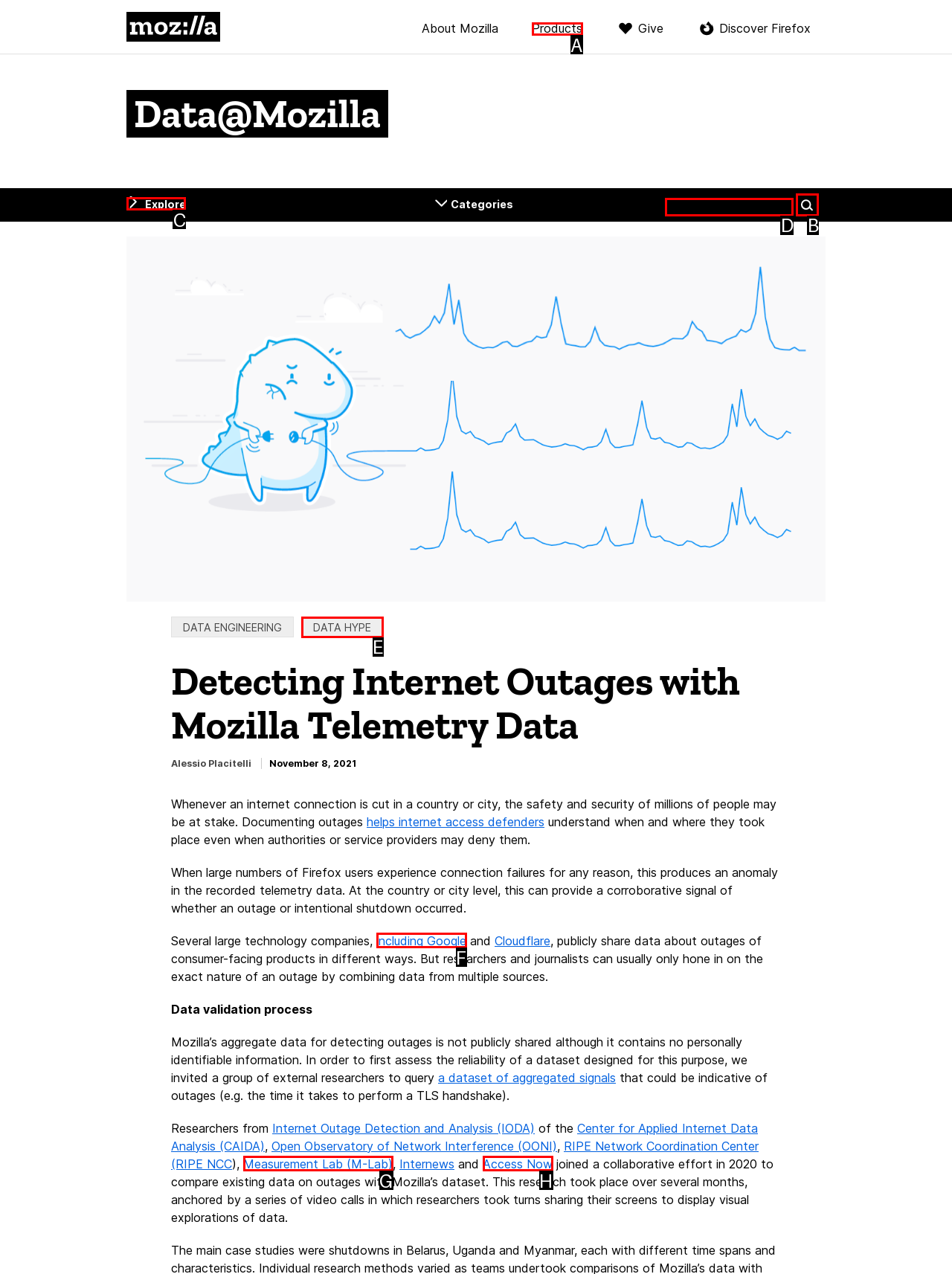Tell me which one HTML element I should click to complete the following task: Explore Data@Mozilla
Answer with the option's letter from the given choices directly.

C